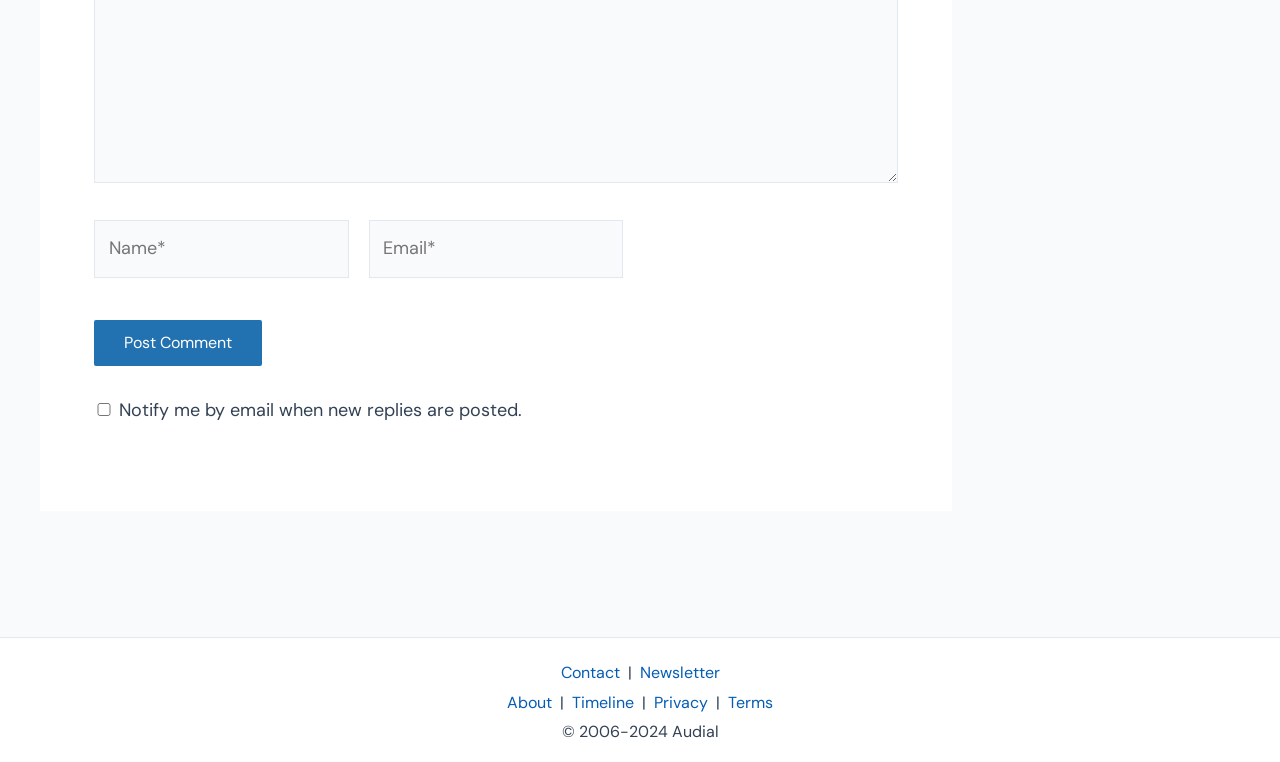Pinpoint the bounding box coordinates of the clickable element to carry out the following instruction: "Check the notification box."

[0.073, 0.529, 0.089, 0.546]